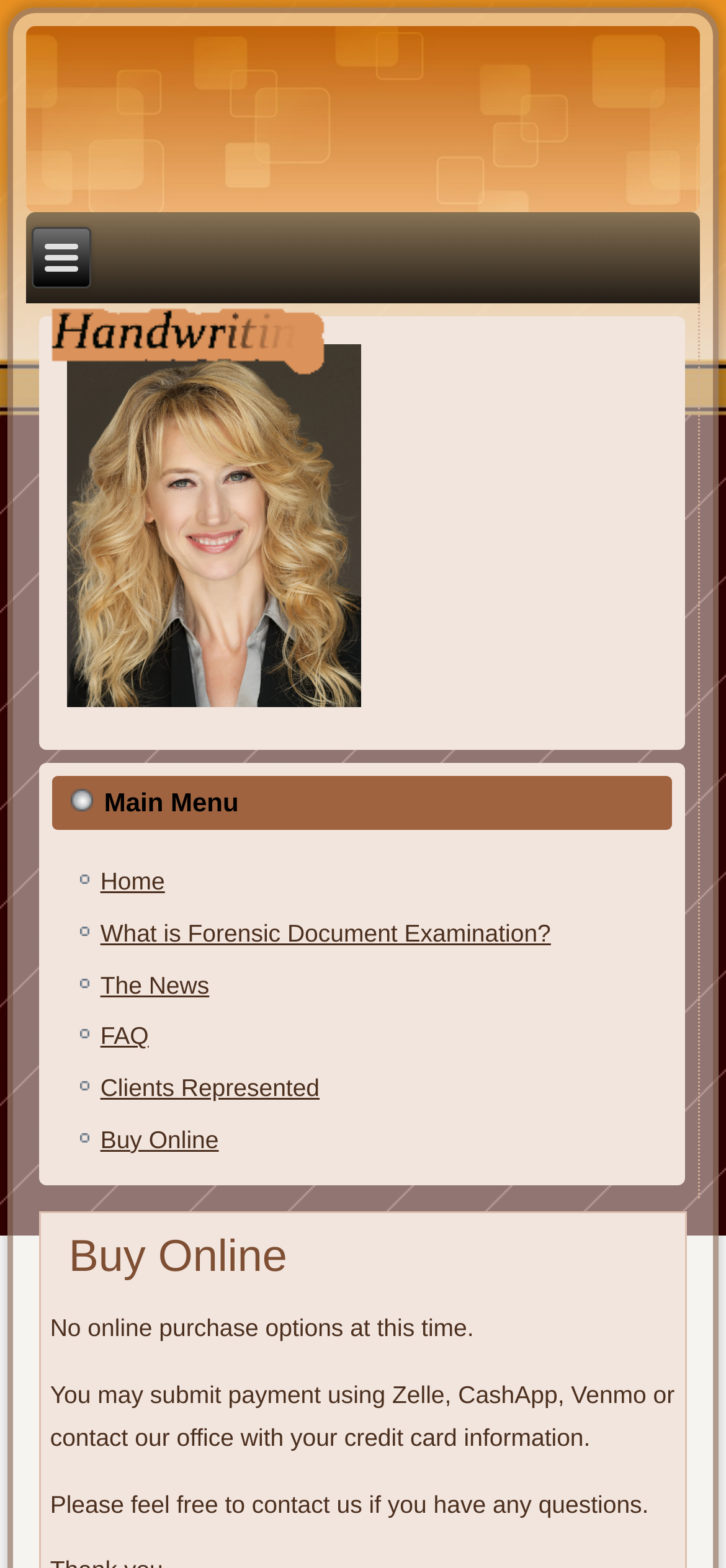What is the purpose of the 'Buy Online' section?
From the details in the image, answer the question comprehensively.

I determined the purpose of the 'Buy Online' section by looking at the static text elements under the 'Buy Online' heading. The text provides information on how to submit payment, suggesting that the purpose of this section is to provide payment information.